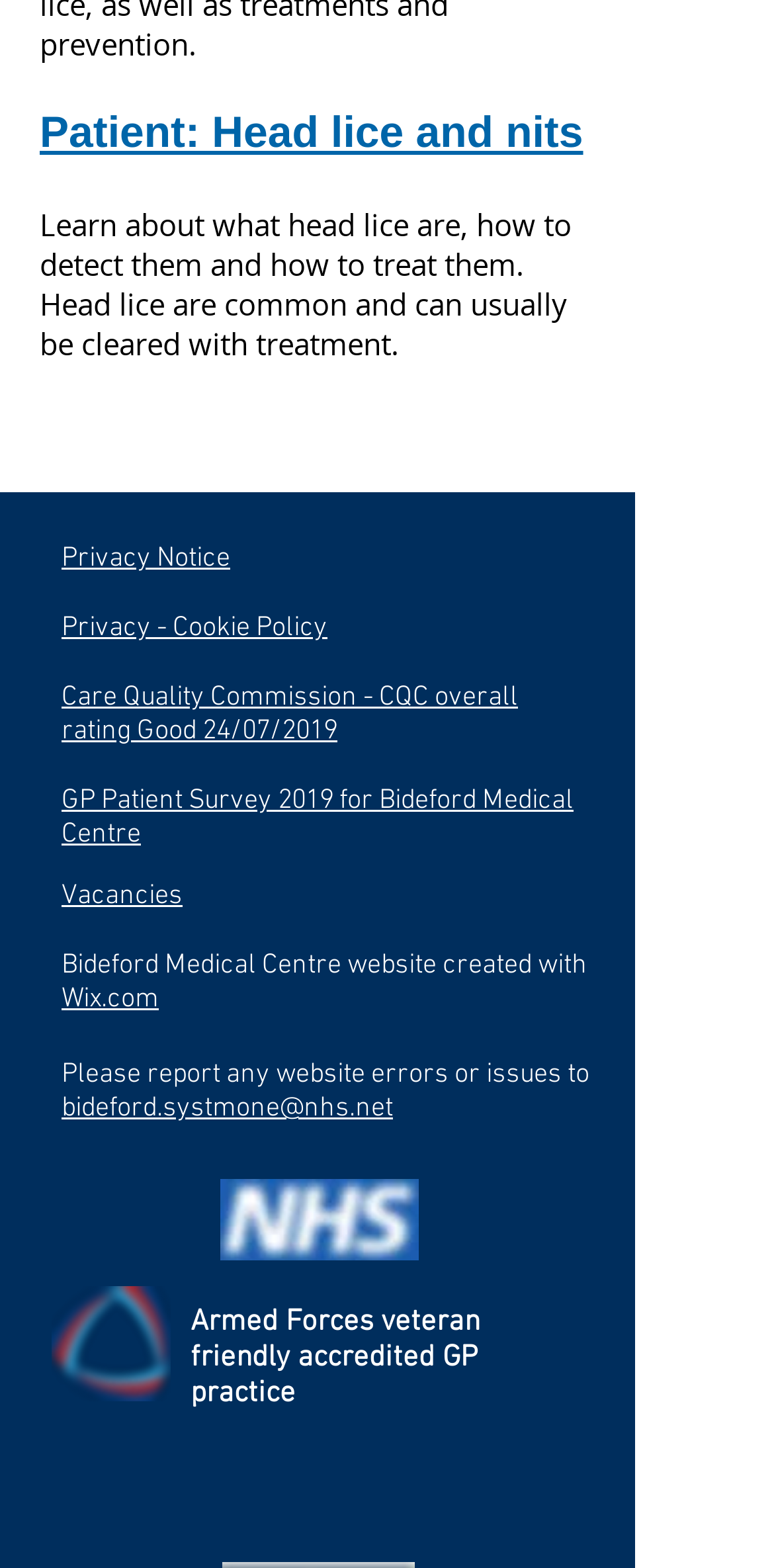Based on the element description: "Privacy Notice", identify the bounding box coordinates for this UI element. The coordinates must be four float numbers between 0 and 1, listed as [left, top, right, bottom].

[0.079, 0.346, 0.297, 0.367]